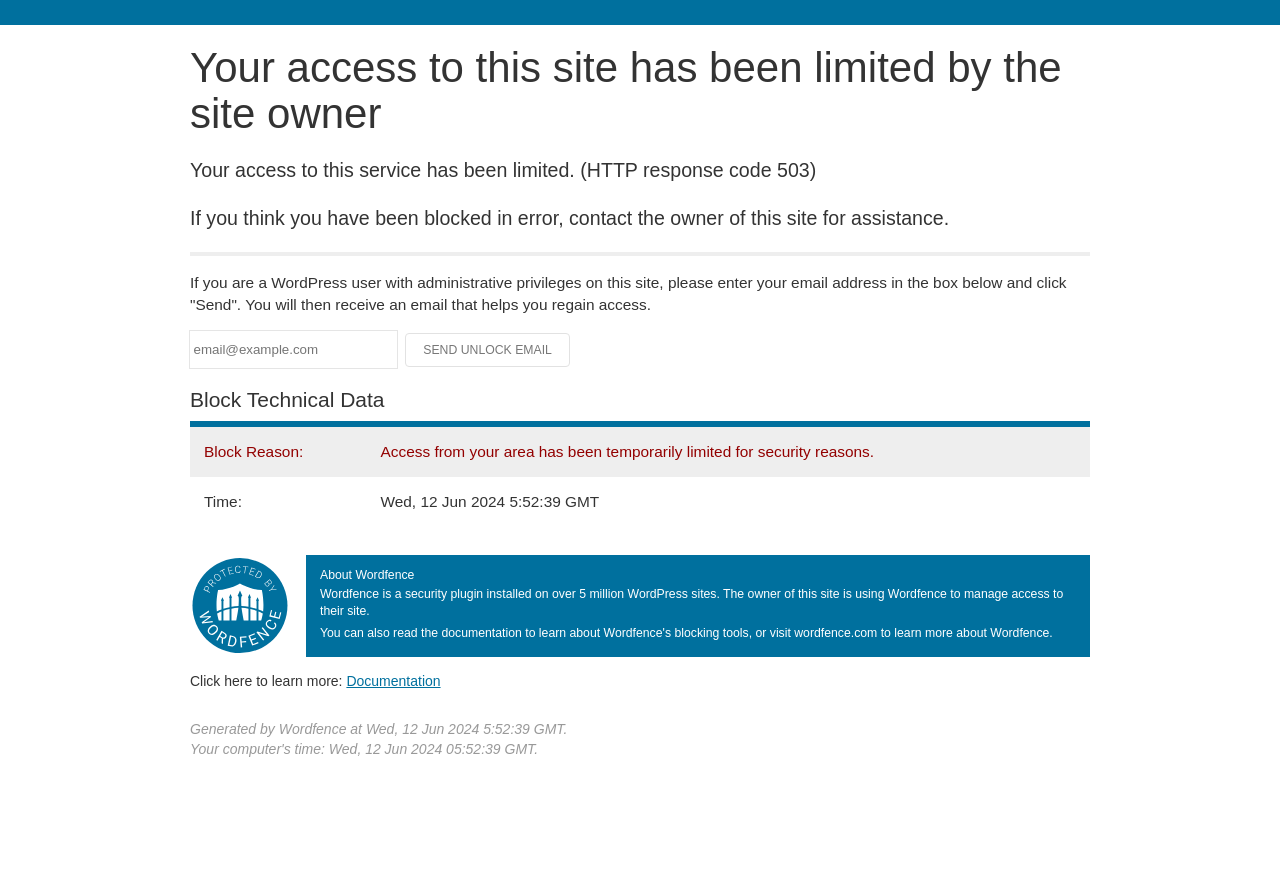From the webpage screenshot, predict the bounding box coordinates (top-left x, top-left y, bottom-right x, bottom-right y) for the UI element described here: name="email" placeholder="email@example.com"

[0.148, 0.376, 0.31, 0.418]